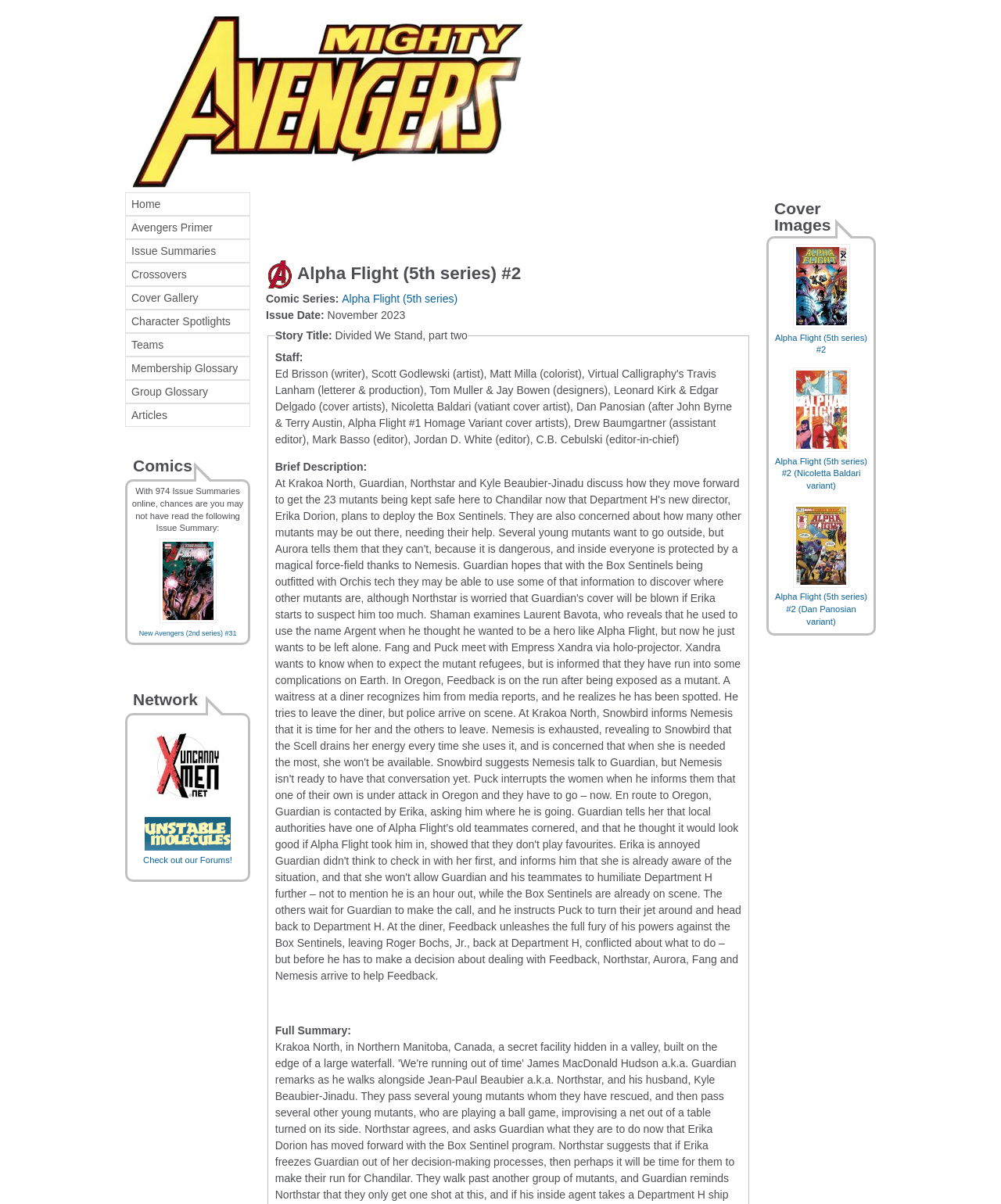How many issue summaries are online?
Please ensure your answer is as detailed and informative as possible.

I found the number of issue summaries online by reading the text 'With 974 Issue Summaries online, chances are you may not have read the following Issue Summary:'.